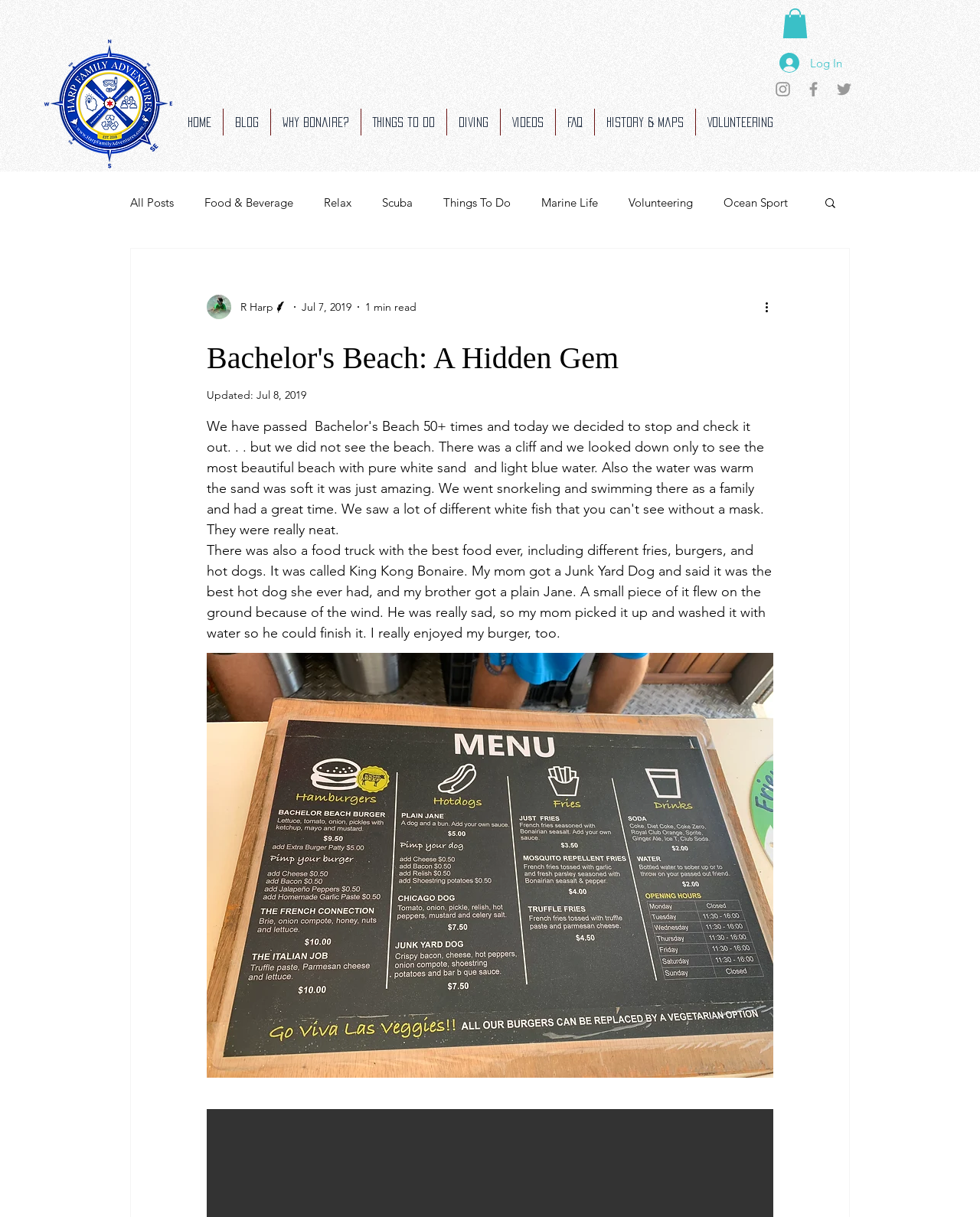Offer a detailed explanation of the webpage layout and contents.

This webpage appears to be a blog post about Bachelor's Beach, a hidden gem. At the top of the page, there is a logo for HarpFamilyAdventures and a login button. To the right of the logo, there is a social bar with links to Instagram, Facebook, and Twitter. Below the social bar, there is a navigation menu with links to various sections of the website, including Home, Blog, Why Bonaire?, Things to do, Diving, Videos, FAQ, History & Maps, and Volunteering.

On the left side of the page, there is a secondary navigation menu with links to different categories of blog posts, including All Posts, Food & Beverage, Relax, Scuba, Things To Do, Marine Life, Volunteering, Ocean Sport, and People of Bonaire. Below this menu, there is a search button.

The main content of the page is a blog post titled "Bachelor's Beach: A Hidden Gem". The post includes a heading with the title, followed by a brief description of the author and the date of the post. The post itself describes a visit to Bachelor's Beach, where the author and their family did not see the beach due to a cliff. The post also mentions a food truck called King Kong Bonaire, which served delicious food, including burgers and hot dogs.

At the bottom of the page, there is a button with more actions and a link to read more of the post. The page also includes several images, including the author's picture and icons for the social media links.